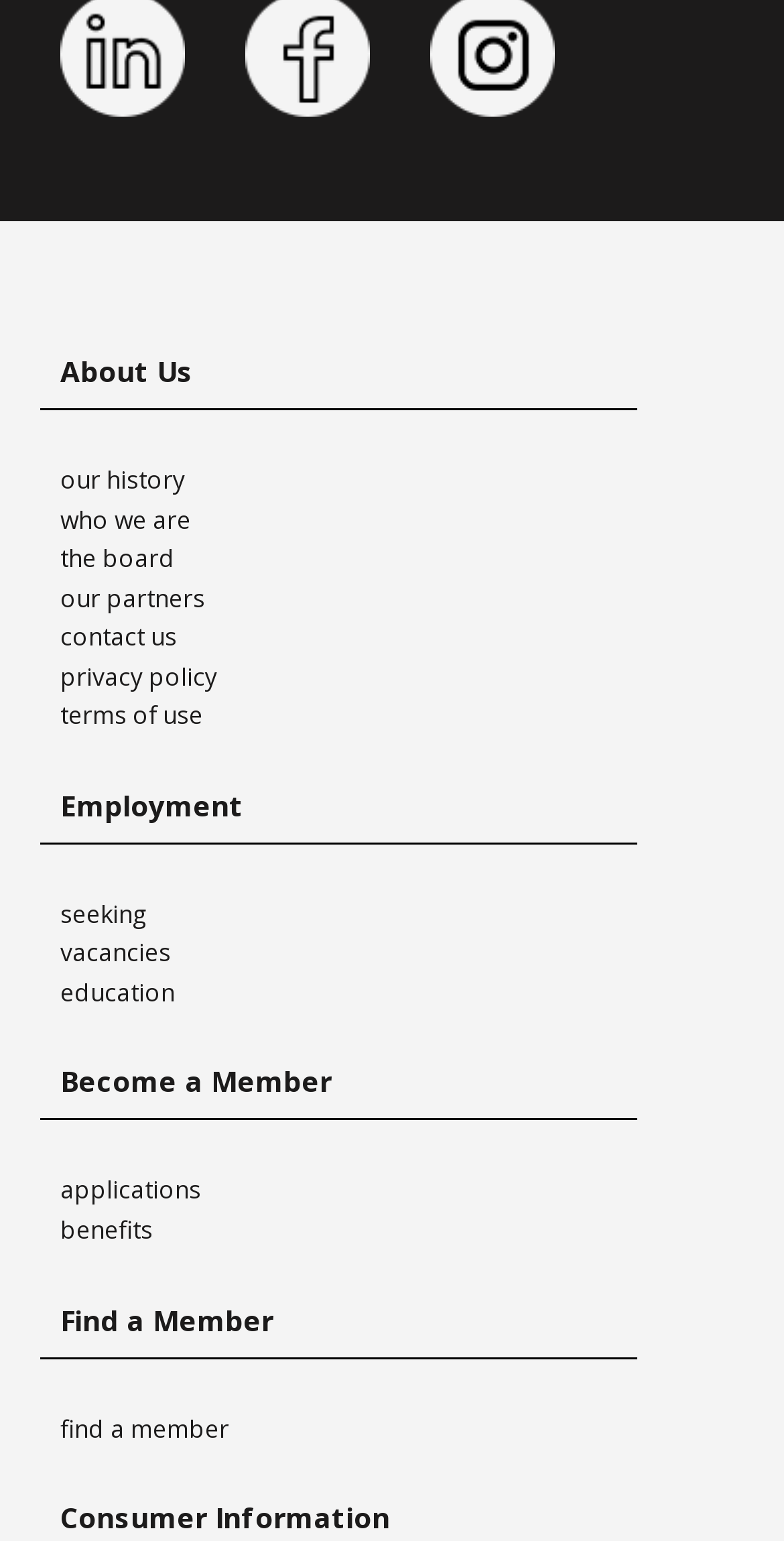Locate the UI element described by benefits in the provided webpage screenshot. Return the bounding box coordinates in the format (top-left x, top-left y, bottom-right x, bottom-right y), ensuring all values are between 0 and 1.

[0.038, 0.786, 0.962, 0.811]